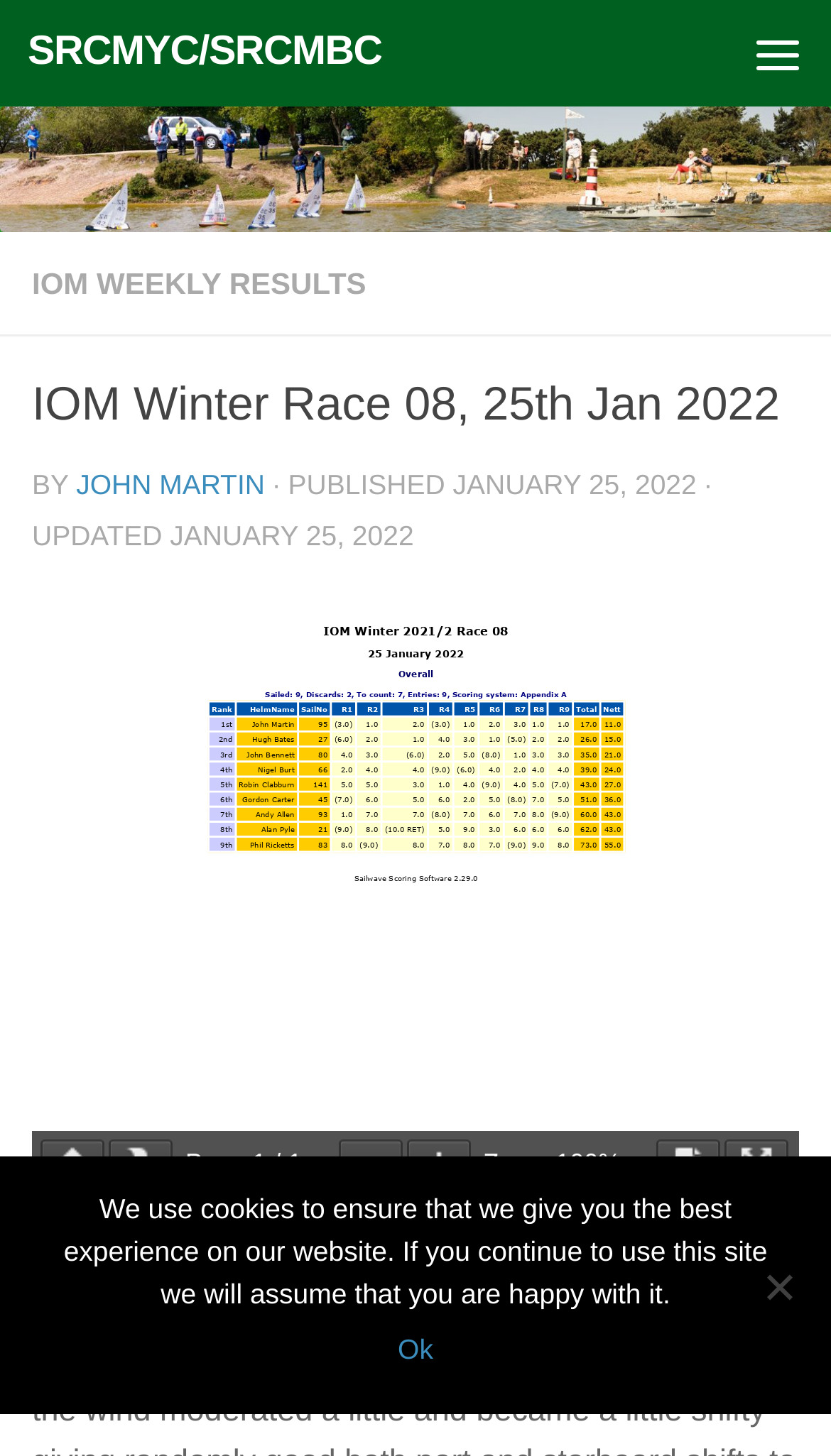What is the current page number?
Refer to the image and provide a thorough answer to the question.

The current page number can be found in the text 'Page 1' which is located at the bottom of the webpage.